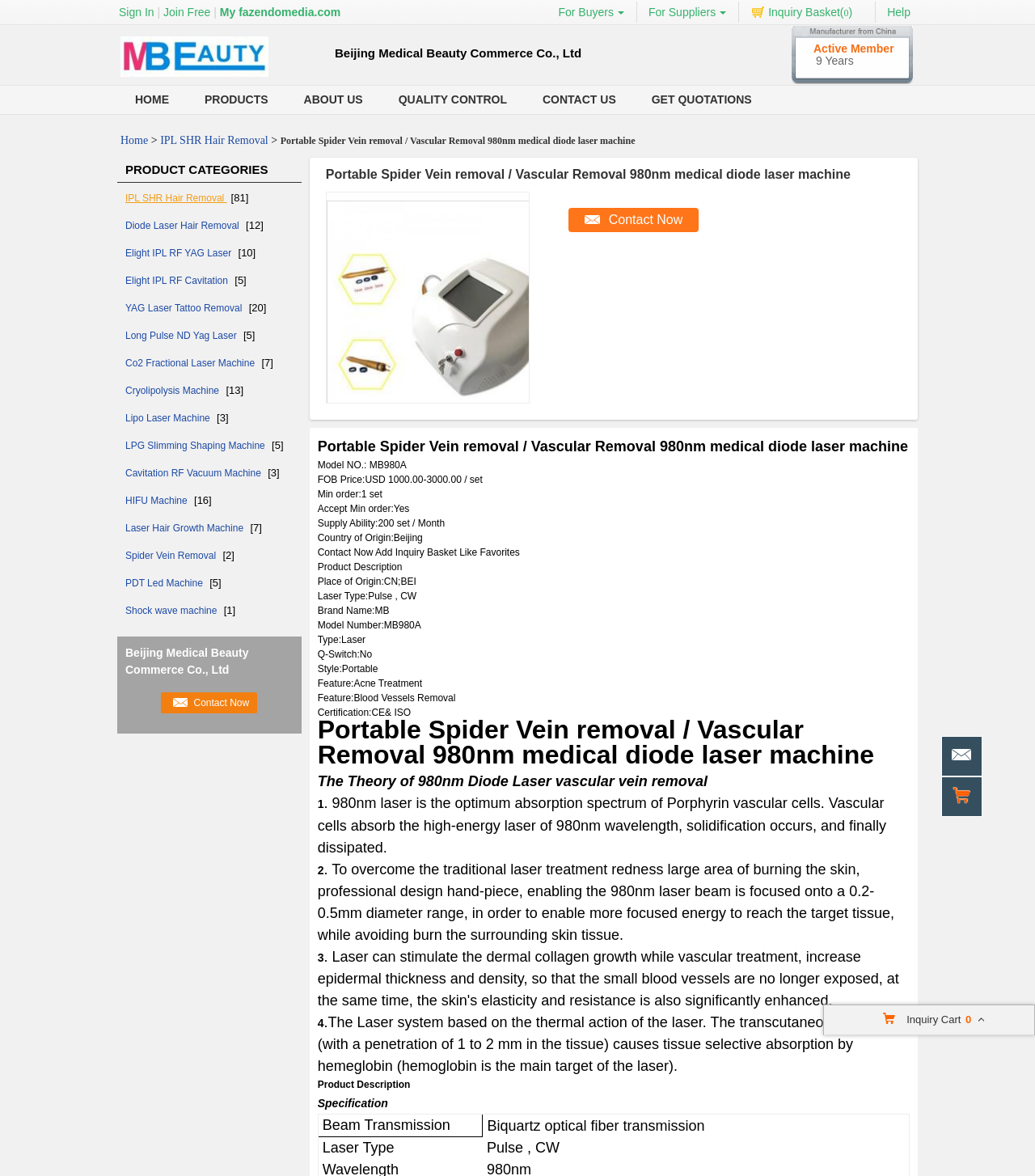Determine the bounding box coordinates of the clickable region to execute the instruction: "Get quotations". The coordinates should be four float numbers between 0 and 1, denoted as [left, top, right, bottom].

[0.612, 0.073, 0.743, 0.097]